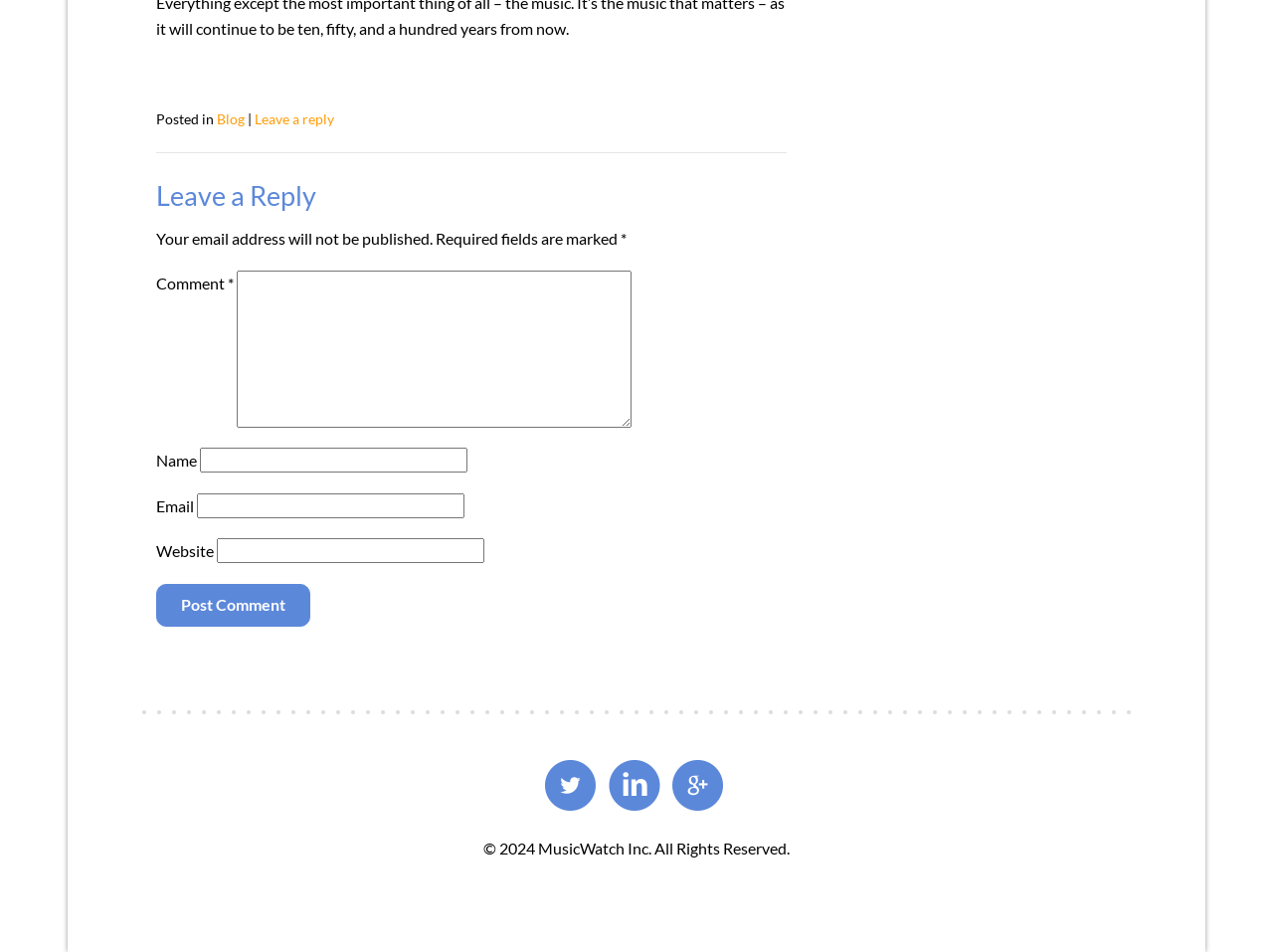Can you identify the bounding box coordinates of the clickable region needed to carry out this instruction: 'Enter your name'? The coordinates should be four float numbers within the range of 0 to 1, stated as [left, top, right, bottom].

[0.157, 0.47, 0.367, 0.496]